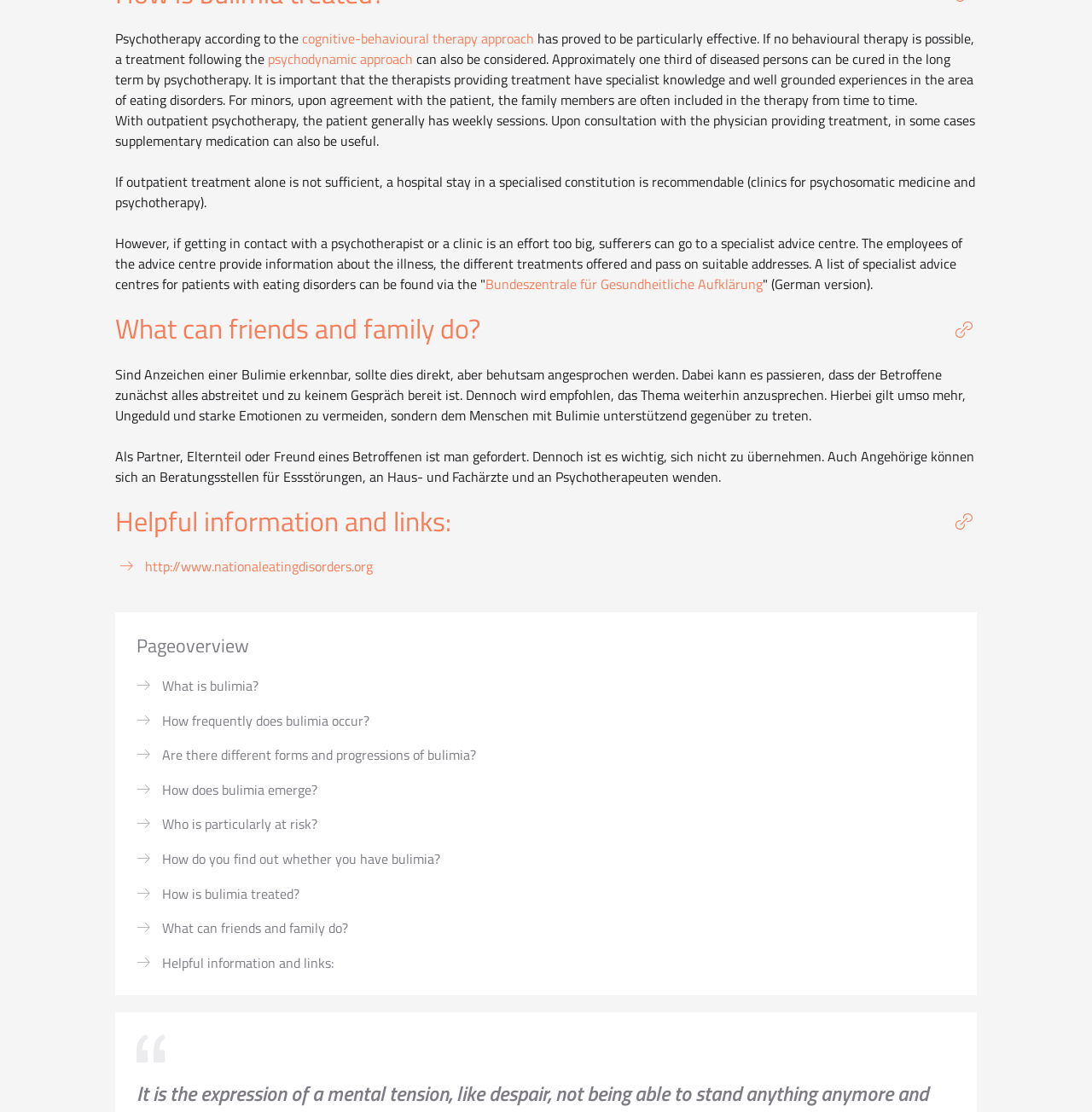Could you please study the image and provide a detailed answer to the question:
What is recommended for friends and family of someone with bulimia?

The webpage suggests that friends and family should support the person with bulimia, avoid impatience and strong emotions, and continue to address the topic even if the person initially denies it.